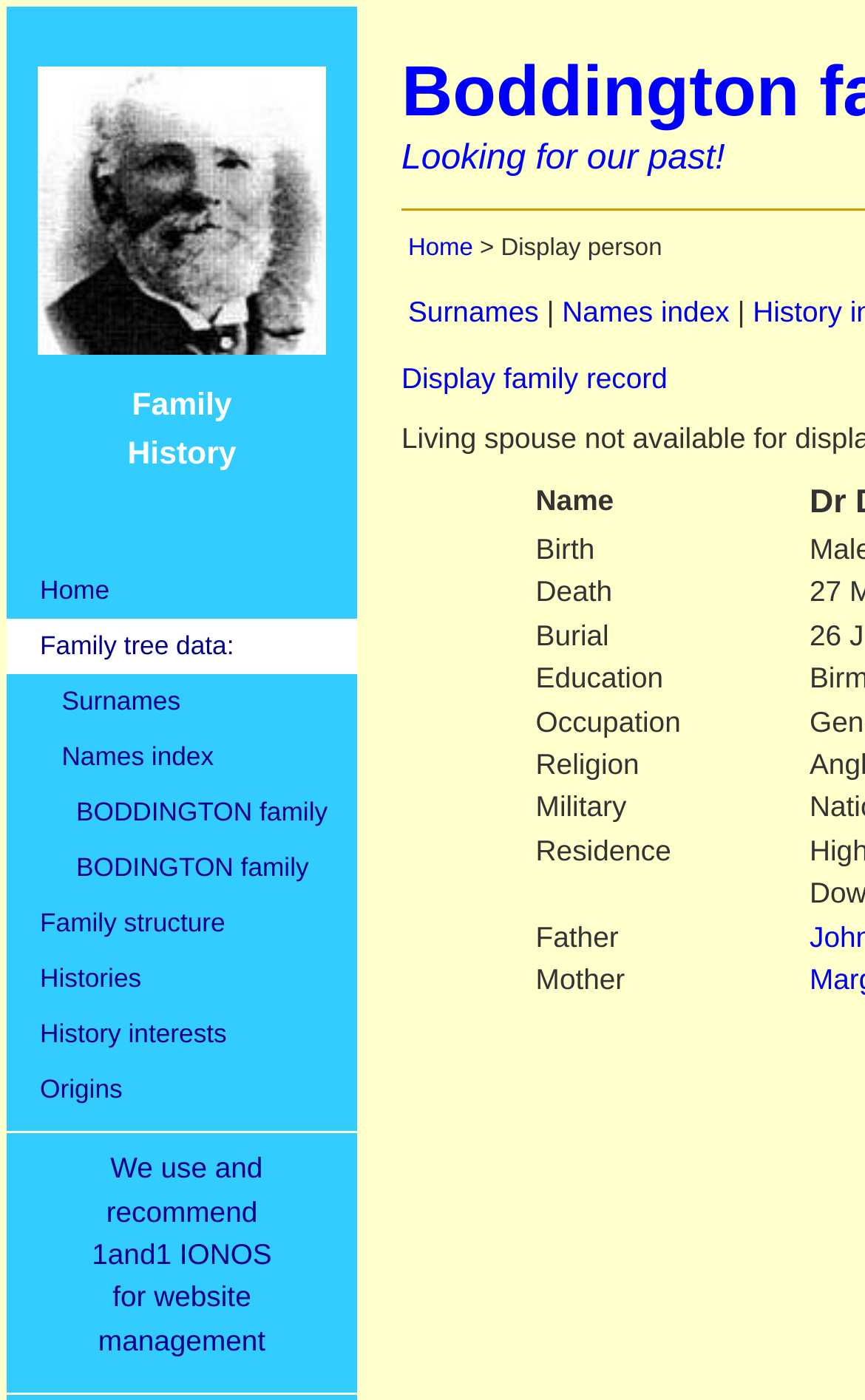Please identify the bounding box coordinates of the clickable region that I should interact with to perform the following instruction: "Display family record". The coordinates should be expressed as four float numbers between 0 and 1, i.e., [left, top, right, bottom].

[0.464, 0.259, 0.772, 0.282]